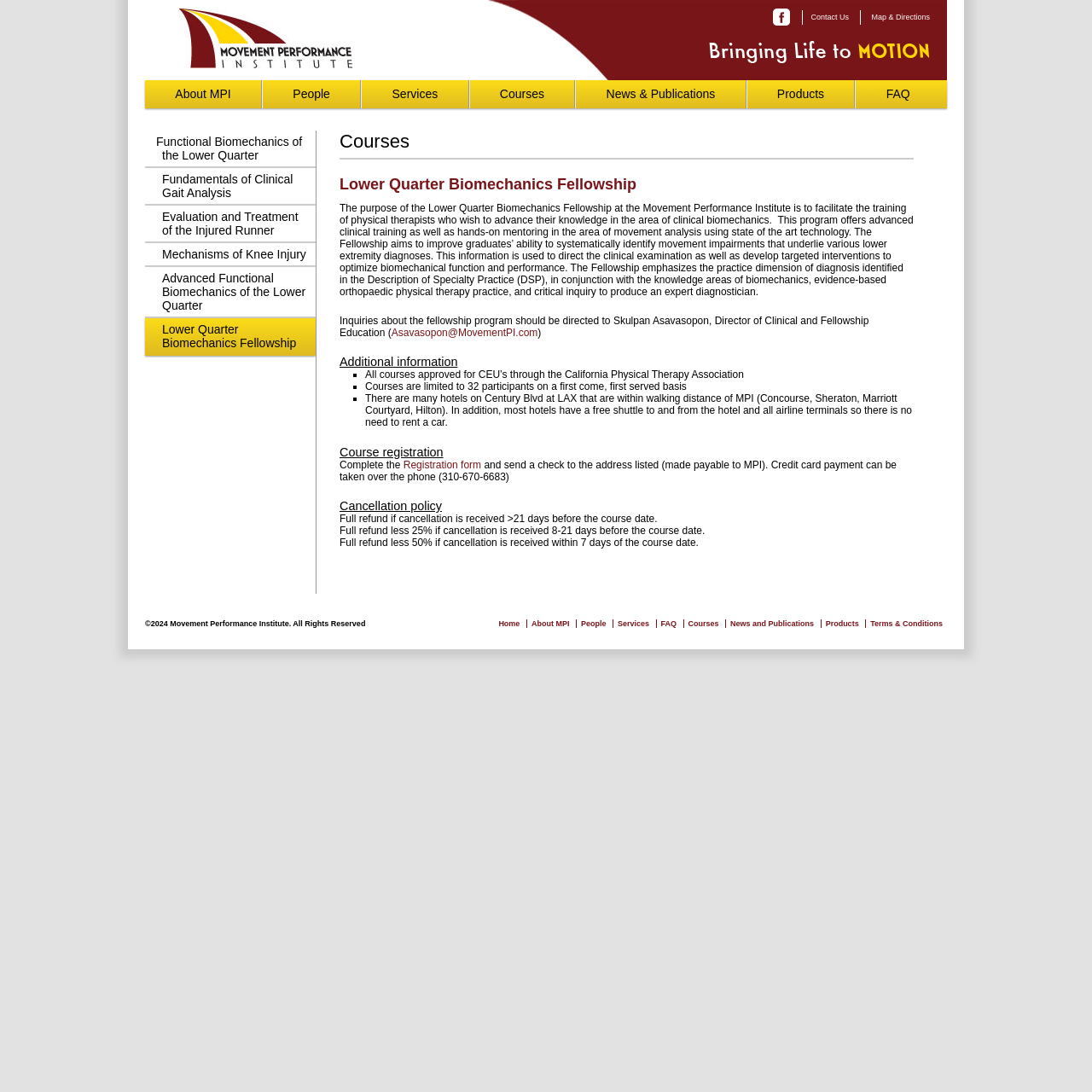Locate the bounding box coordinates of the clickable area needed to fulfill the instruction: "Click the 'About MPI' link".

[0.133, 0.073, 0.239, 0.099]